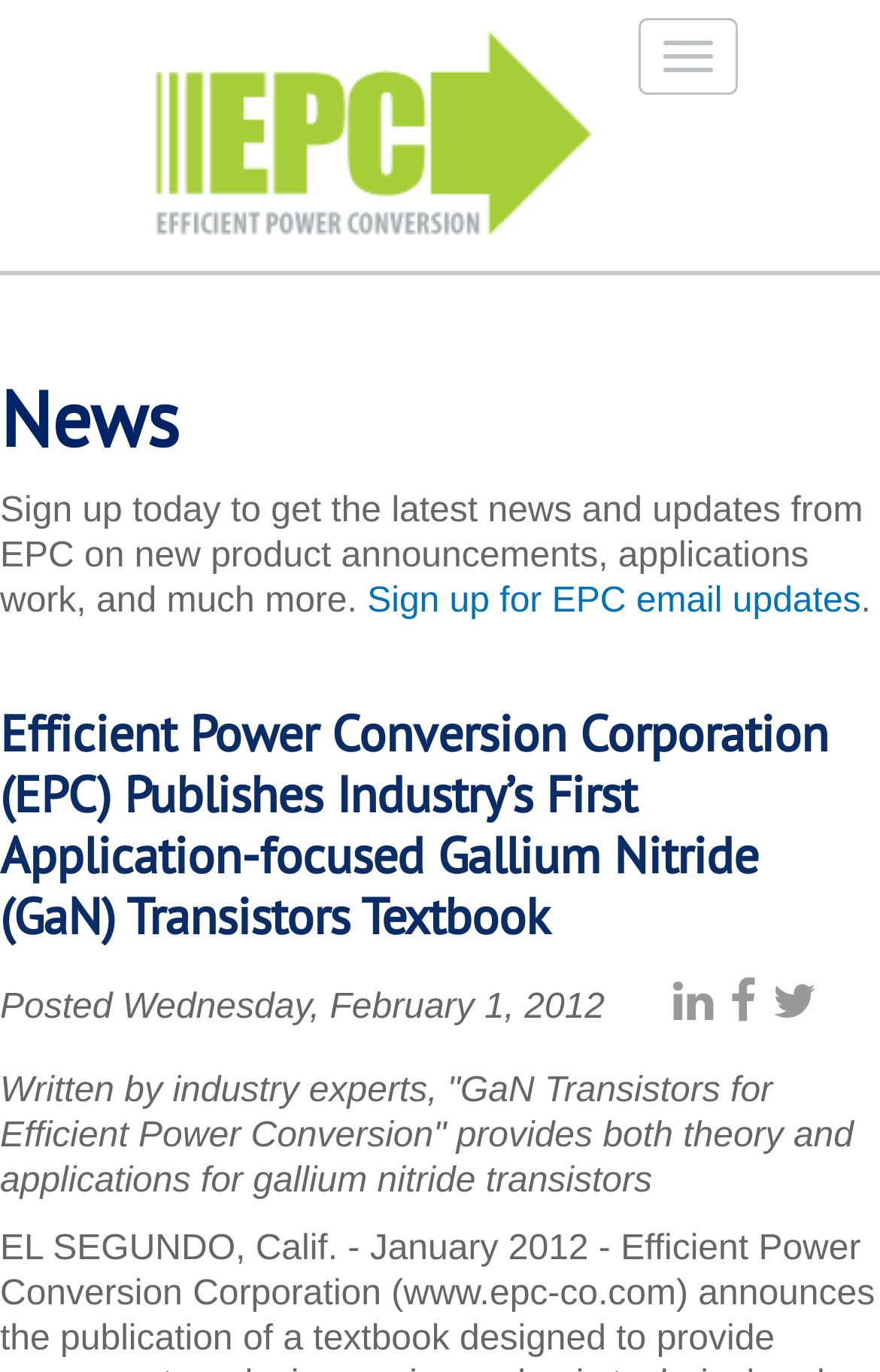Calculate the bounding box coordinates for the UI element based on the following description: "Toggle navigation". Ensure the coordinates are four float numbers between 0 and 1, i.e., [left, top, right, bottom].

[0.726, 0.013, 0.838, 0.069]